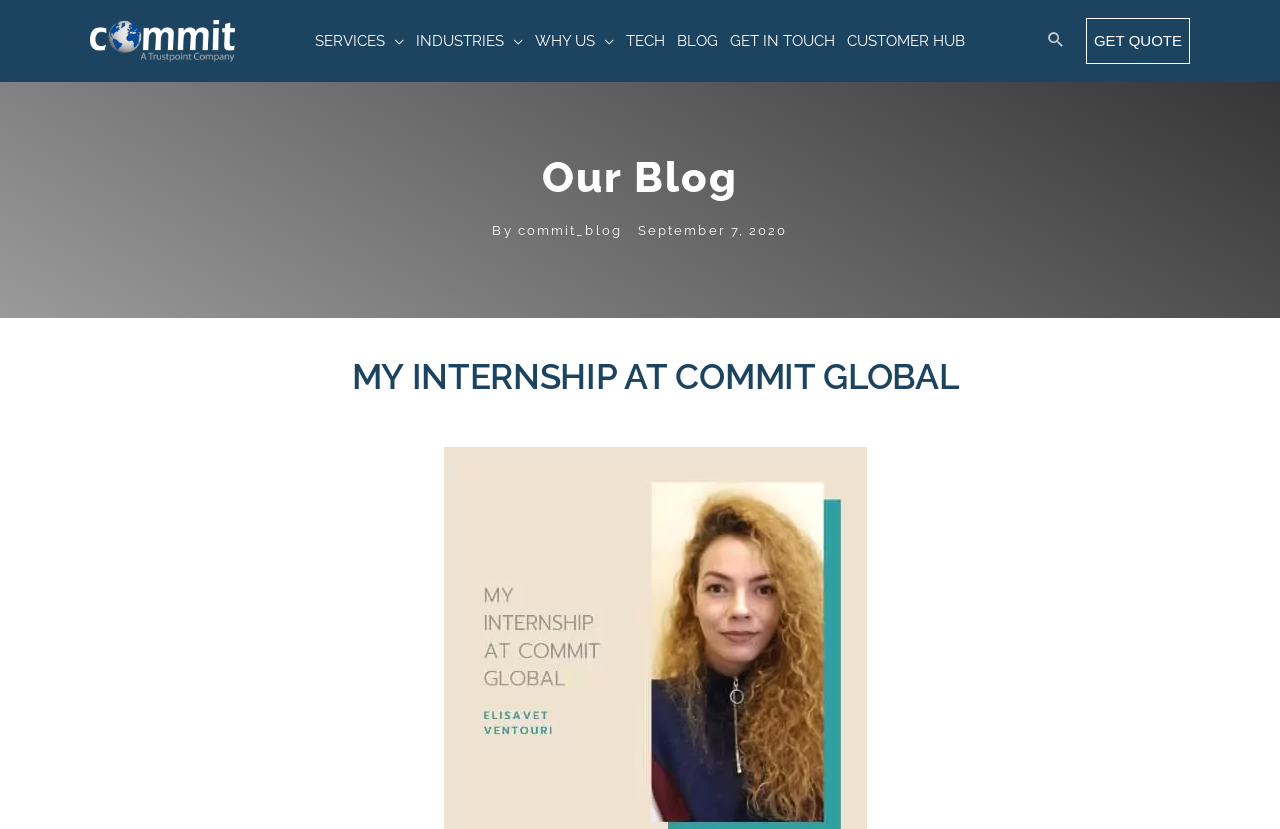Detail the features and information presented on the webpage.

The webpage is about an internship experience at Commit Global. At the top left, there is a link to Commit Global, accompanied by an image with the same name. Below this, there is a navigation menu with several links, including "SERVICES", "INDUSTRIES", "WHY US", "TECH", "BLOG", "GET IN TOUCH", and "CUSTOMER HUB". Each of these links has a corresponding menu toggle application.

On the top right, there is a search icon link and a "GET QUOTE" link. Below the navigation menu, there is a section with a heading "Our Blog", which includes a link to a blog post by "commit_blog" and a date "September 7, 2020".

The main content of the webpage is a personal account of an internship experience at Commit Global, with a heading "MY INTERNSHIP AT COMMIT GLOBAL". The text describes the author's experience, mentioning real-time projects, meetings, and learning about the translation project process.